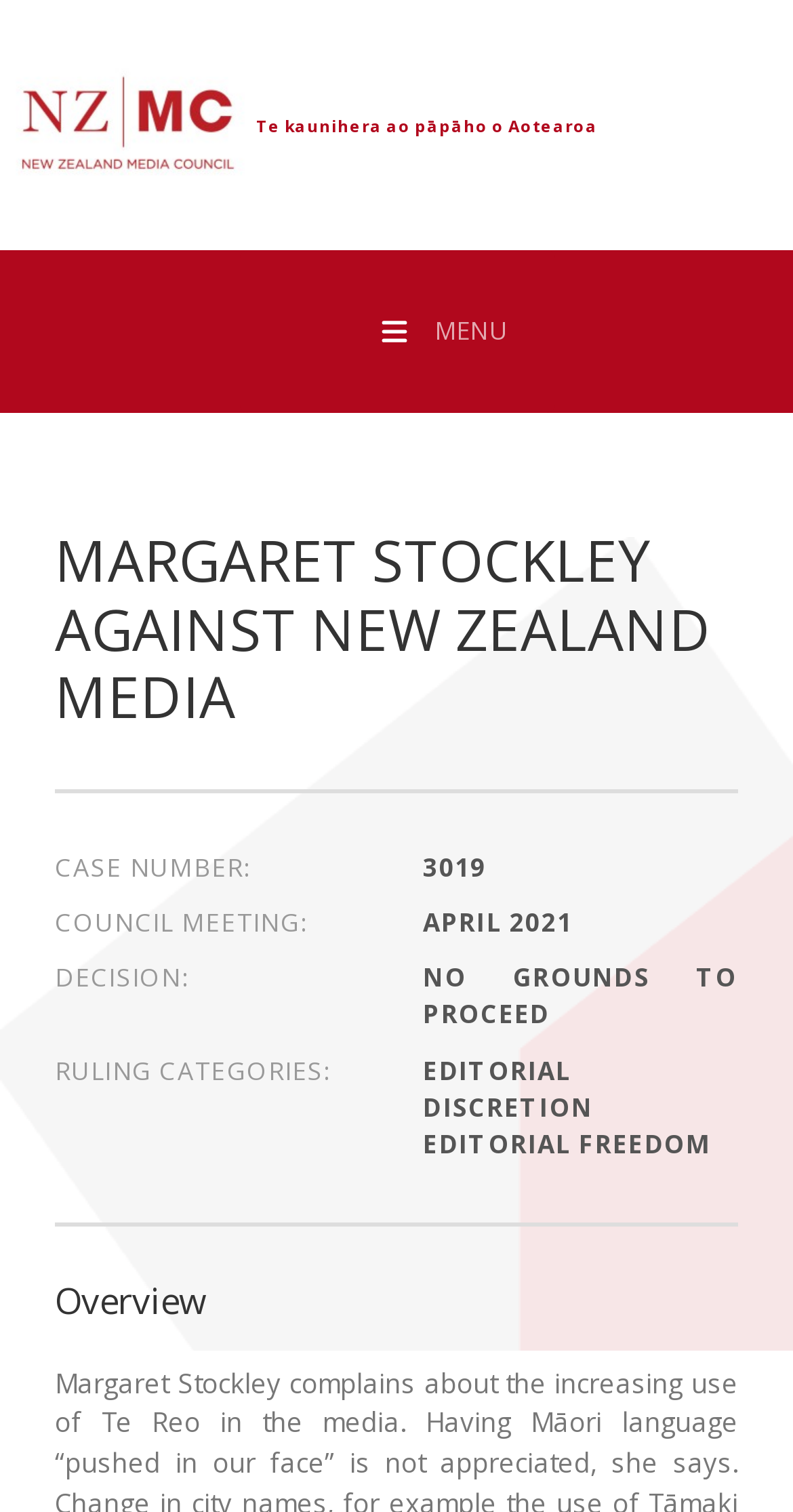Respond with a single word or phrase to the following question:
What is the case number?

3019